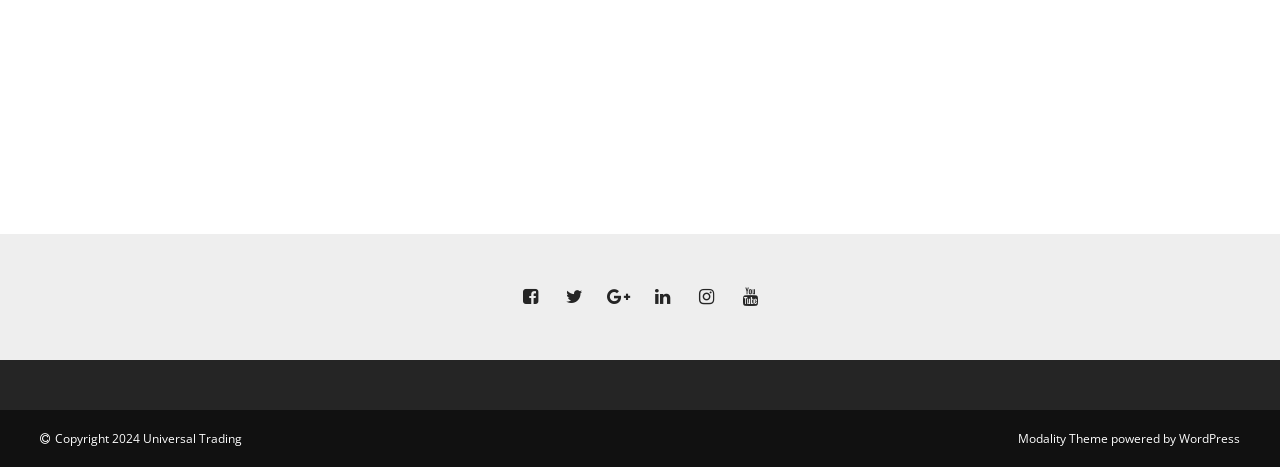Please locate the bounding box coordinates for the element that should be clicked to achieve the following instruction: "click the home icon". Ensure the coordinates are given as four float numbers between 0 and 1, i.e., [left, top, right, bottom].

[0.398, 0.615, 0.43, 0.657]